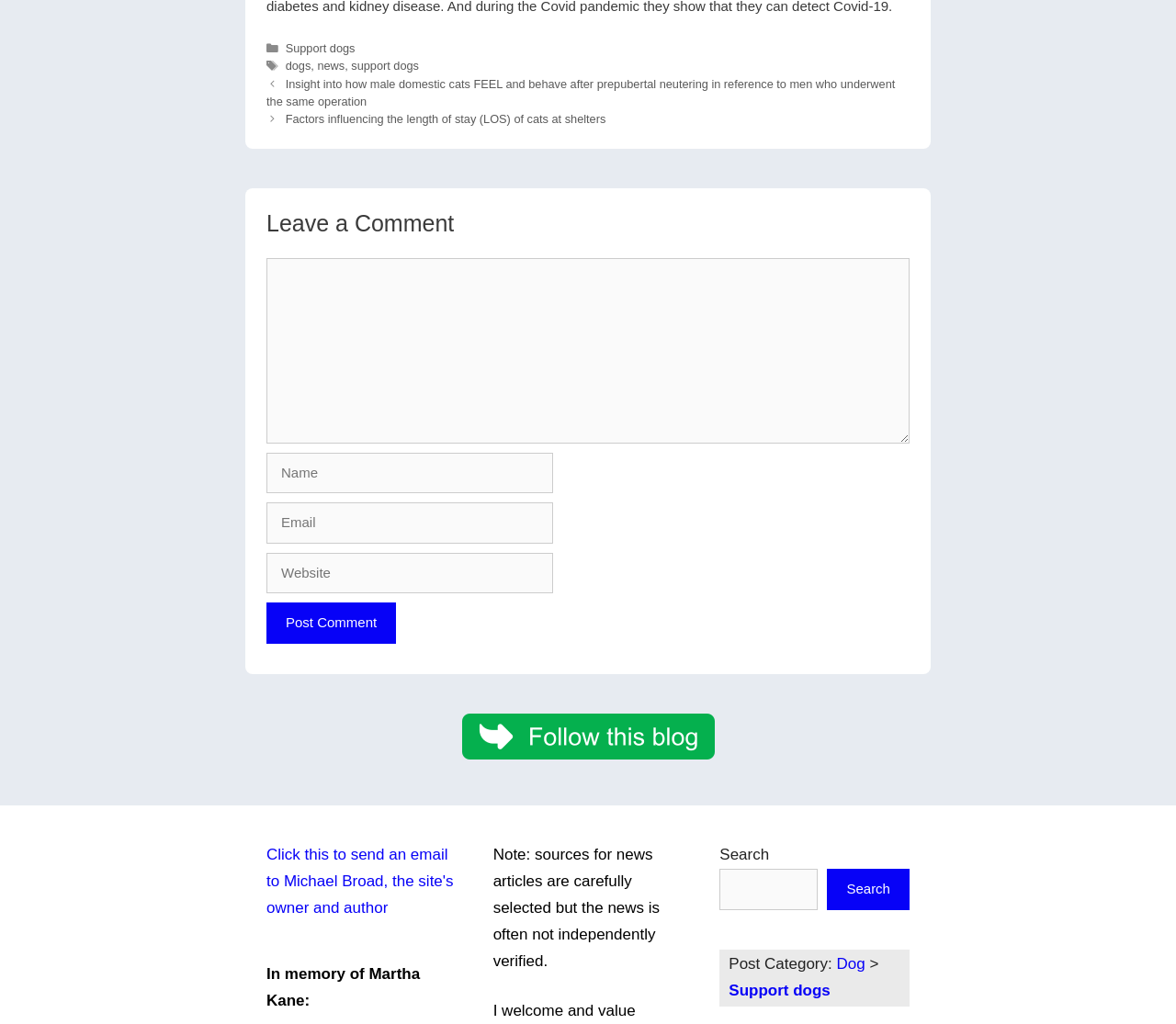Locate the UI element that matches the description Support dogs in the webpage screenshot. Return the bounding box coordinates in the format (top-left x, top-left y, bottom-right x, bottom-right y), with values ranging from 0 to 1.

[0.62, 0.701, 0.706, 0.718]